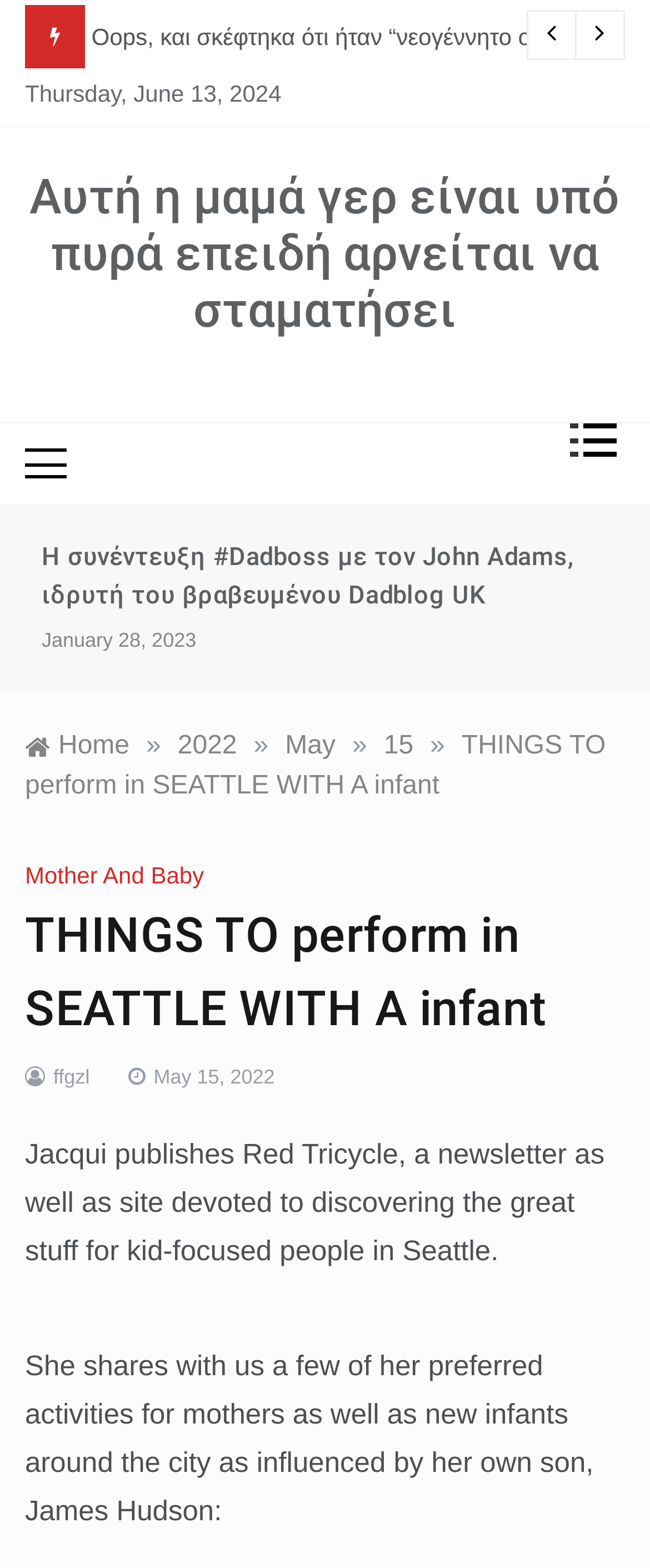What is the category of the webpage?
Please give a detailed and elaborate answer to the question based on the image.

I inferred that the webpage is about travel because it mentions 'THINGS TO perform in SEATTLE WITH A infant' and provides information about activities and places in Seattle.